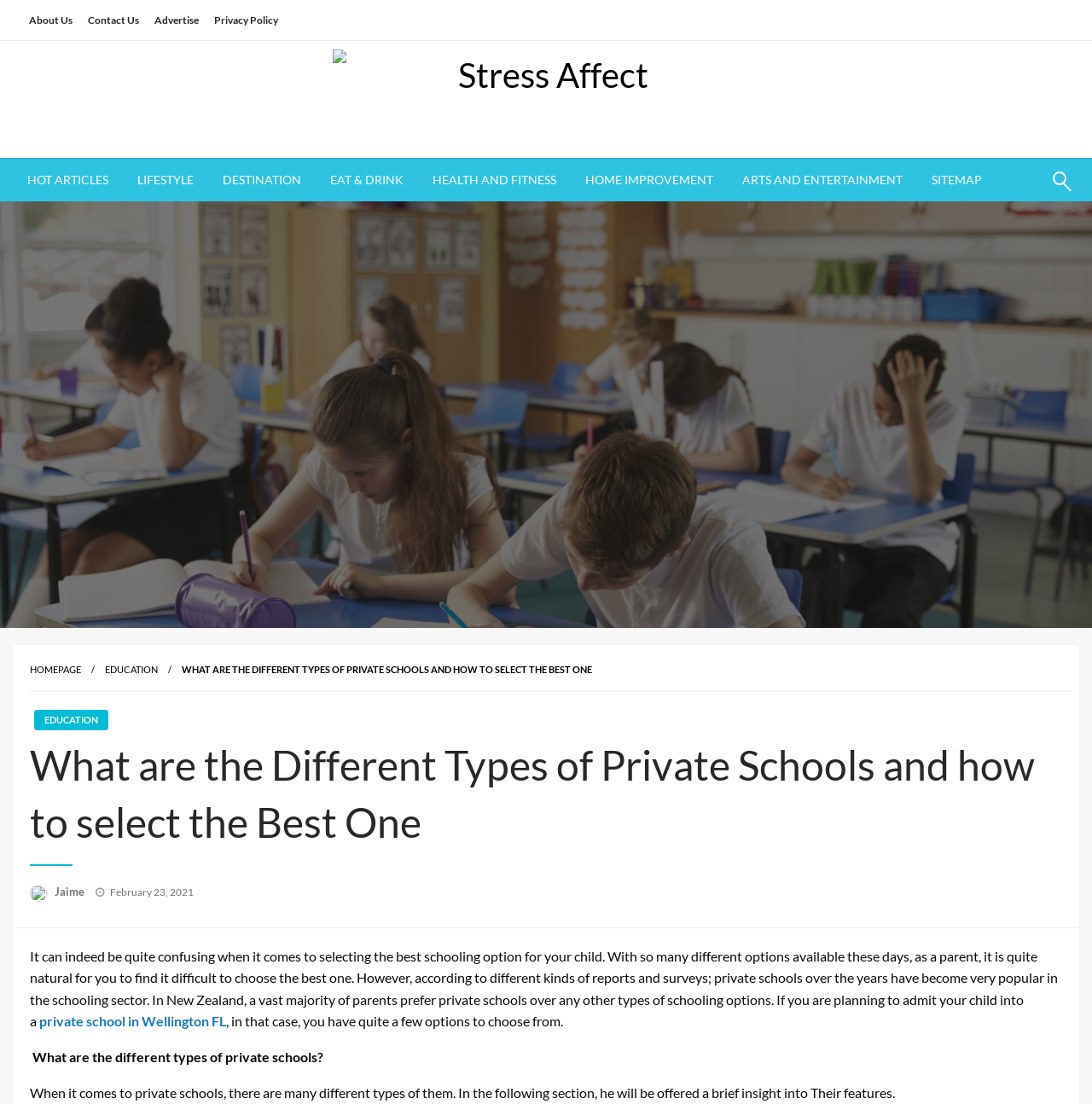Provide the bounding box coordinates for the area that should be clicked to complete the instruction: "Go to EDUCATION".

[0.096, 0.601, 0.145, 0.611]